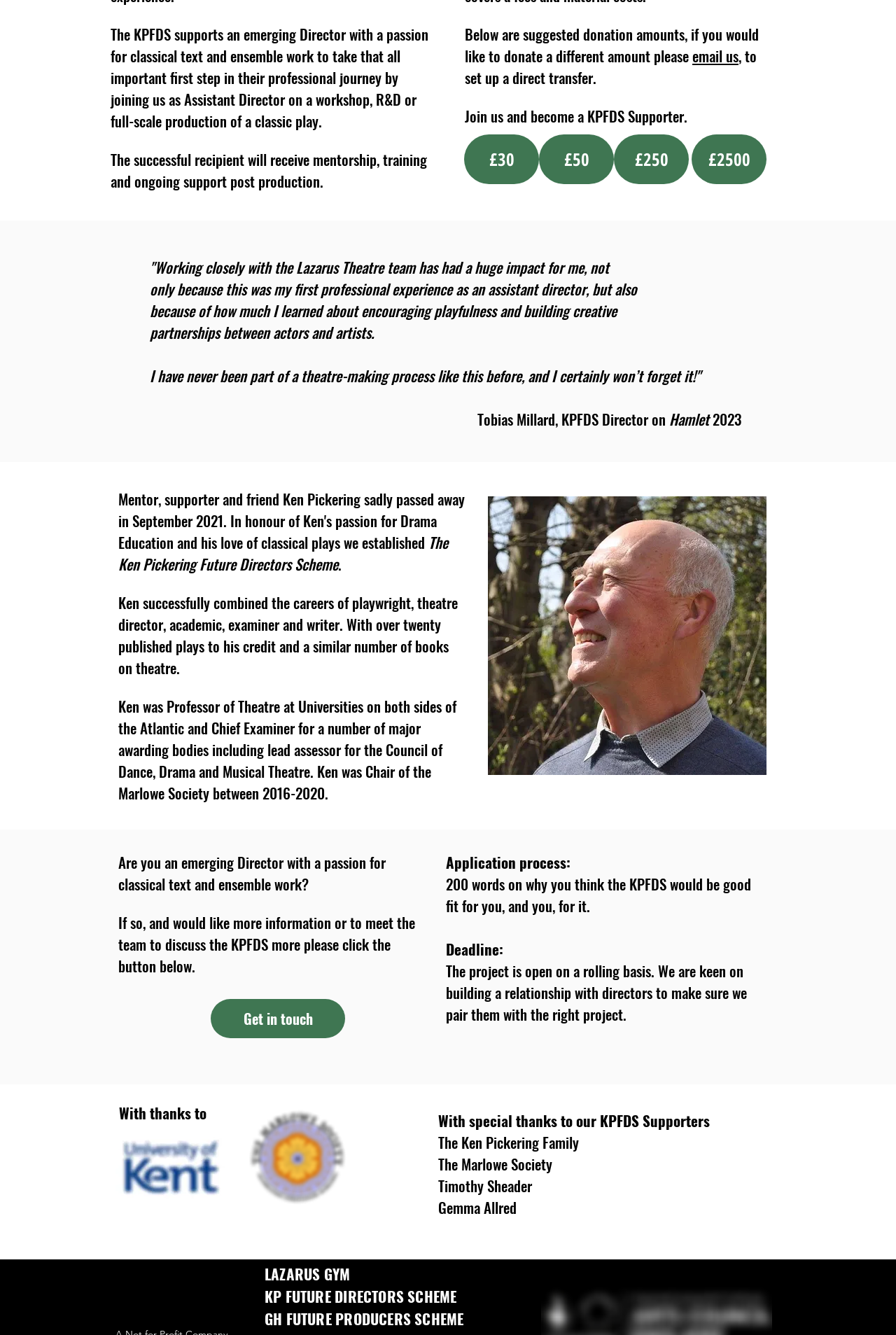Identify the bounding box coordinates of the section that should be clicked to achieve the task described: "Follow the Lazarus Gym on Facebook".

[0.124, 0.955, 0.163, 0.981]